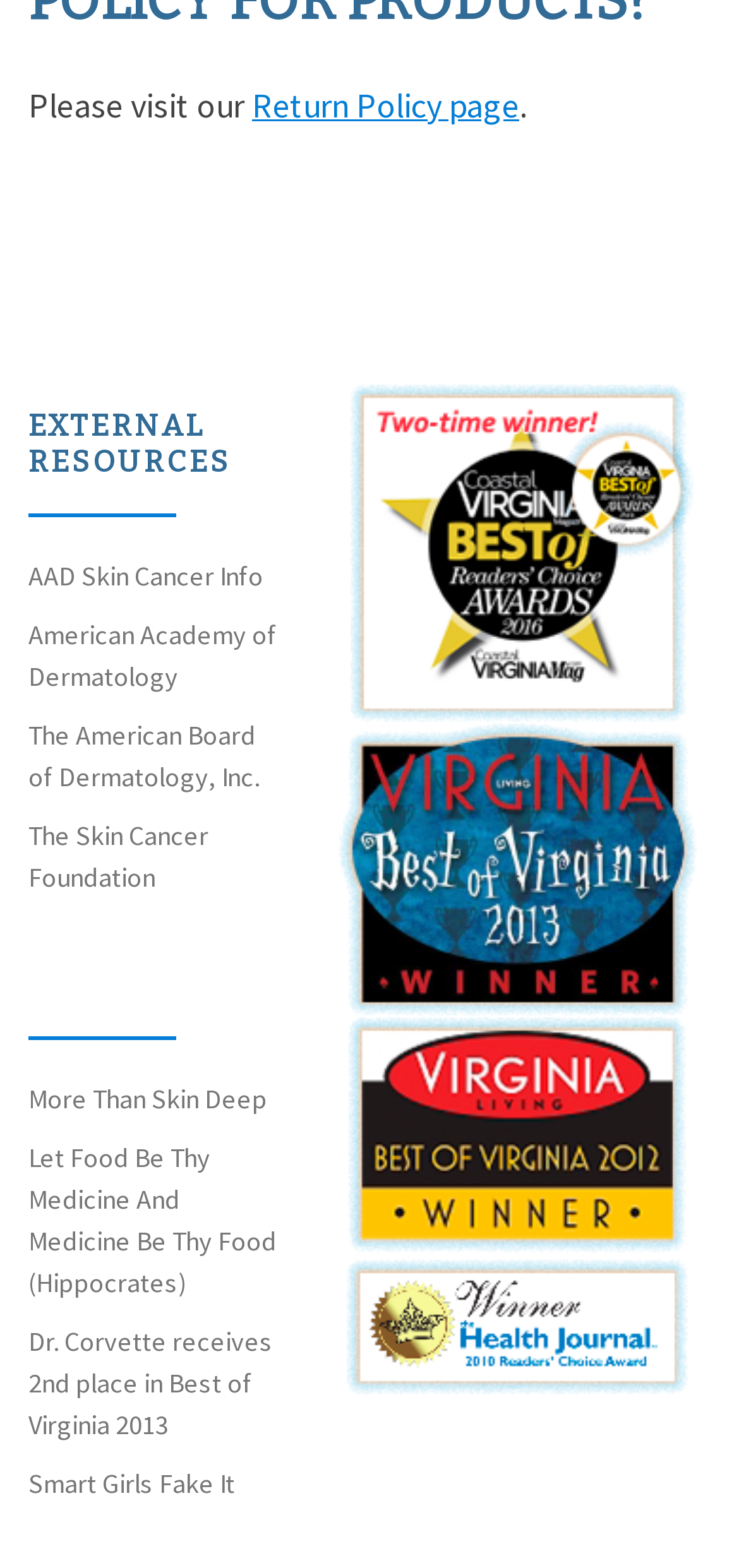Please find the bounding box coordinates of the section that needs to be clicked to achieve this instruction: "Read about More Than Skin Deep".

[0.038, 0.689, 0.362, 0.711]